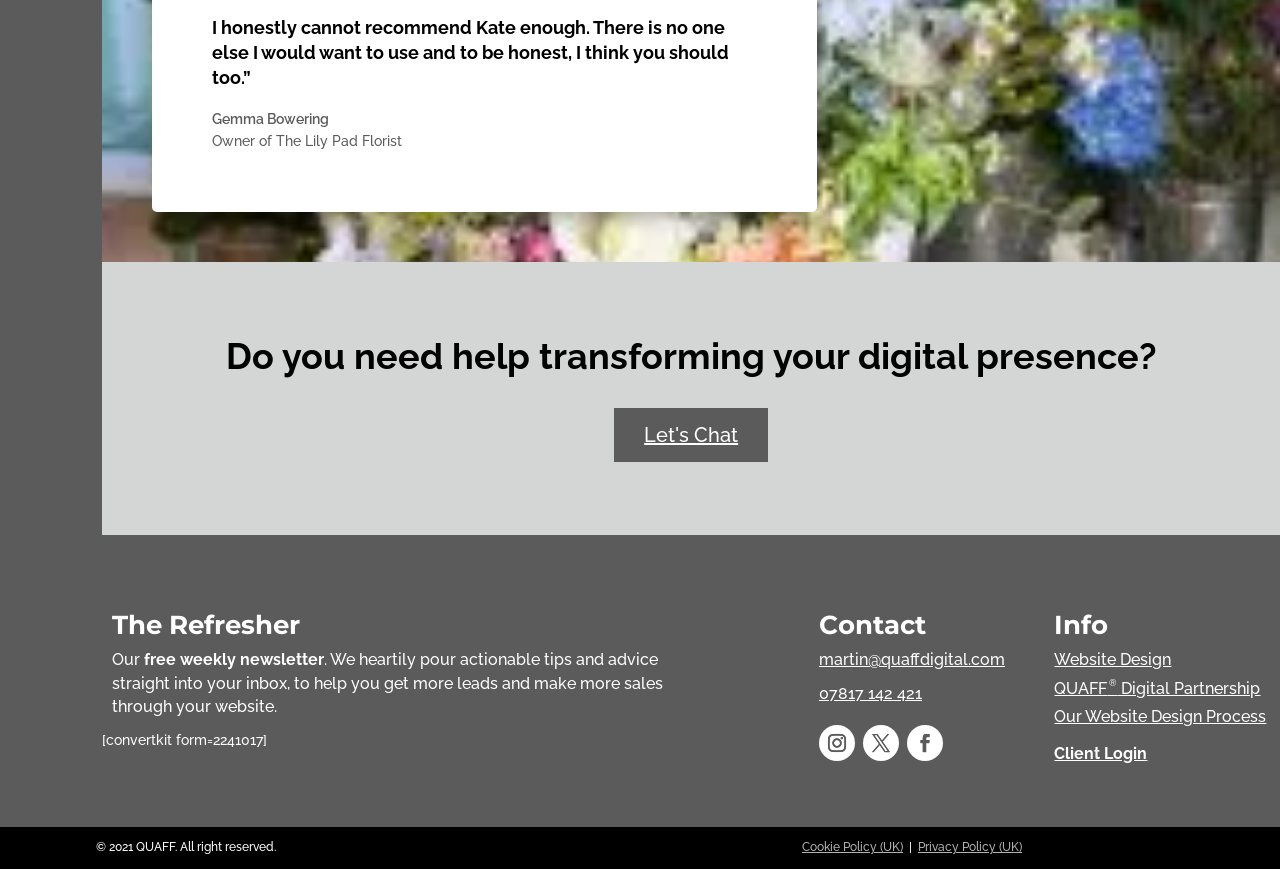Identify the bounding box coordinates of the clickable region necessary to fulfill the following instruction: "Learn about 'Website Design'". The bounding box coordinates should be four float numbers between 0 and 1, i.e., [left, top, right, bottom].

[0.824, 0.748, 0.915, 0.77]